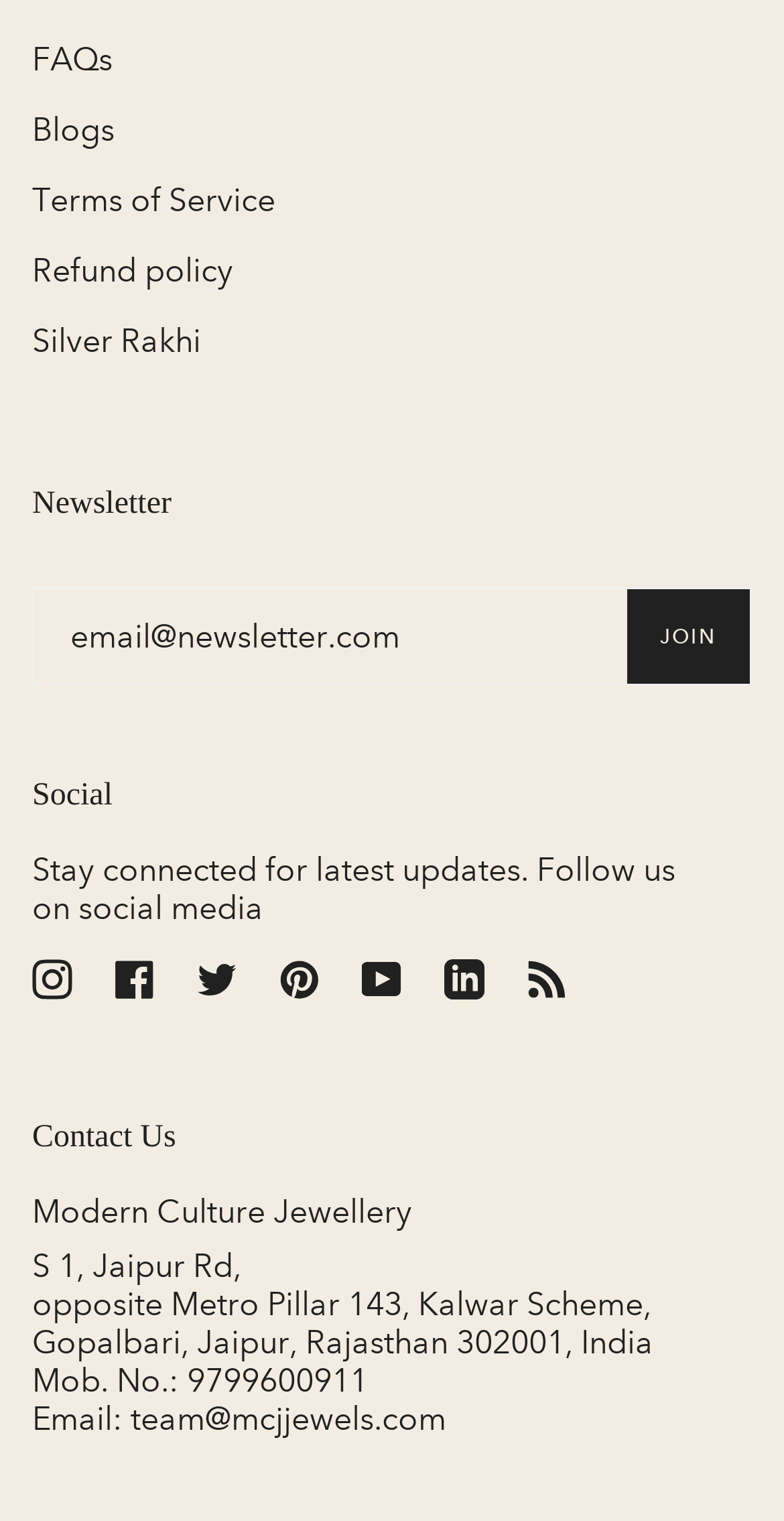Please determine the bounding box coordinates of the element's region to click in order to carry out the following instruction: "Subscribe to the newsletter". The coordinates should be four float numbers between 0 and 1, i.e., [left, top, right, bottom].

[0.044, 0.388, 0.8, 0.45]